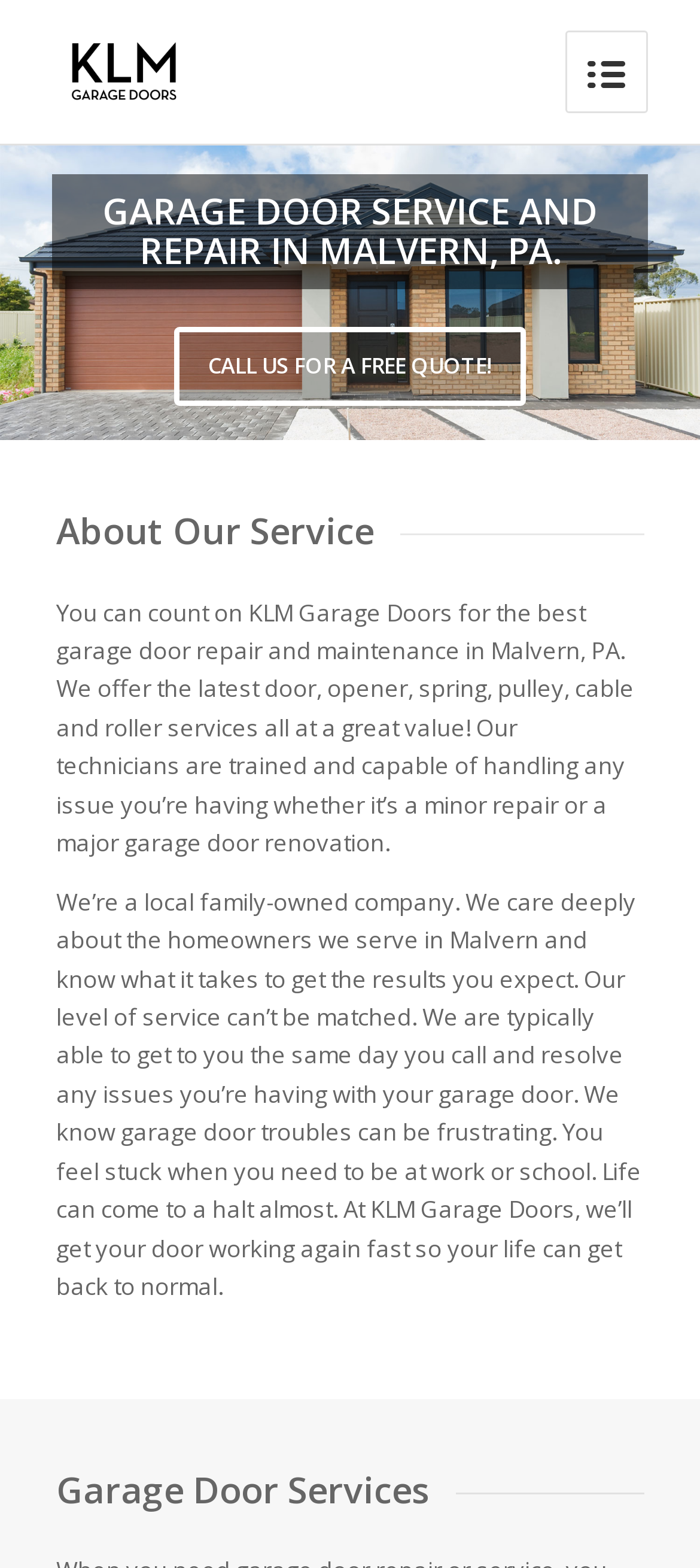What is the benefit of choosing KLM Garage Doors for garage door services?
Could you answer the question in a detailed manner, providing as much information as possible?

The benefit is inferred from the StaticText element that describes the company's level of service, which mentions that they can typically get to customers the same day and resolve issues quickly.